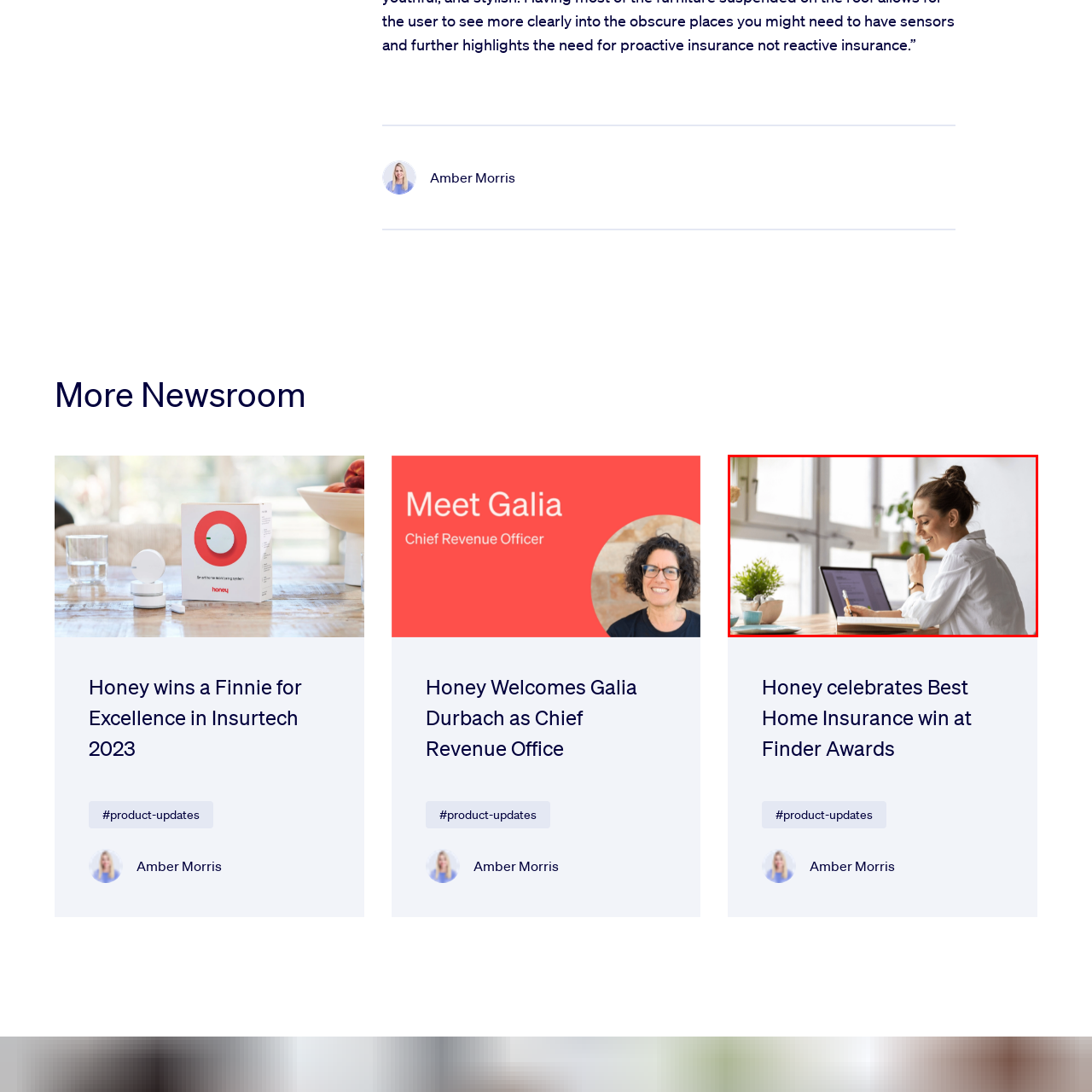Give a detailed description of the image area outlined by the red box.

In this image, a woman is seated at a wooden desk, engaged in work with a laptop in front of her. She holds a pen and appears to be jotting down notes in a notebook, reflecting a focused and productive atmosphere. Natural light floods the space, highlighting her cheerful expression as she smiles while working. To her left, a small potted plant adds a touch of greenery to the serene workspace. This scene embodies a modern, home-office setting, suggesting a blend of professionalism and comfort. This image is associated with a news article about Honey winning the Finder awards, celebrating their achievement in the home insurance sector.